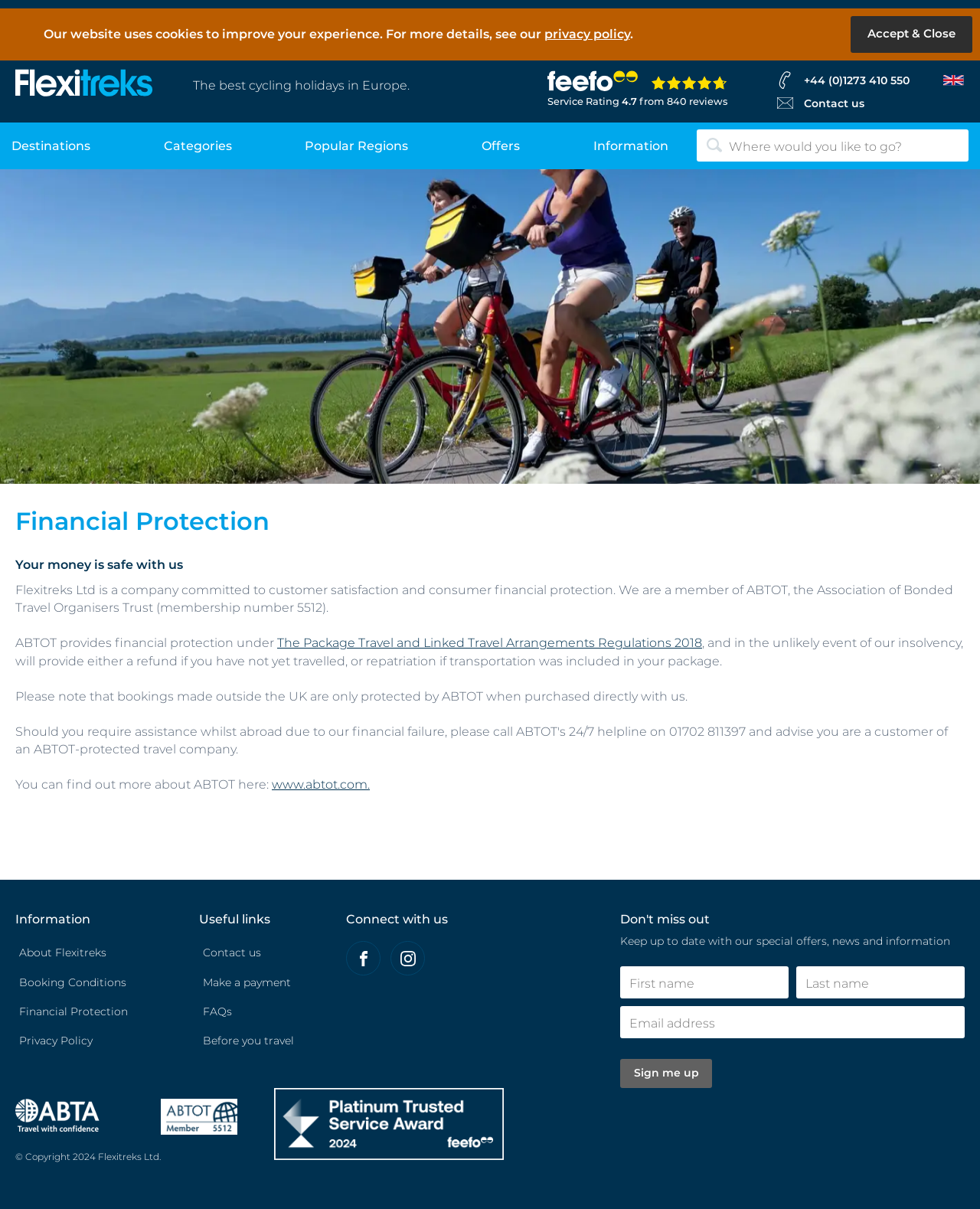Describe every aspect of the webpage comprehensively.

The webpage is about Flexitreks, a company that offers cycling holidays in Europe. At the top of the page, there is a notification about the website using cookies, with a link to the privacy policy and an "Accept cookie" button. Below this, there is a logo and a tagline that reads "The best cycling holidays in Europe." 

The main navigation menu is located below the logo, with links to "Destinations", "Categories", "Popular Regions", and "Offers". To the right of the navigation menu, there is a search box with a prompt to "Search" for a specific destination.

On the left side of the page, there is a section that displays the company's service rating, with a score of 4.7 out of 5 based on 840 reviews. Below this, there is a contact information section with a phone number and a link to "Contact us".

The main content of the page is divided into two sections. The first section is about financial protection, with a heading that reads "Financial Protection" and a subheading that reads "Your money is safe with us". The text explains that Flexitreks is a member of ABTOT, which provides financial protection for customers. There are also links to more information about ABTOT and the Package Travel and Linked Travel Arrangements Regulations 2018.

The second section is located at the bottom of the page and contains various links to useful information, such as "About Flexitreks", "Booking Conditions", "Financial protection", and "Privacy policy". There is also a section that allows users to connect with Flexitreks on social media platforms like Facebook and Instagram.

On the right side of the page, there is a section that encourages users to sign up for special offers, news, and information. This section includes a form with fields for first name, last name, and email address, as well as a "Sign me up" button.

At the very bottom of the page, there are links to ABTA protected travel and Flexitreks' ABTOT membership, as well as a copyright notice and a link to Flexitreks' Feefo page.